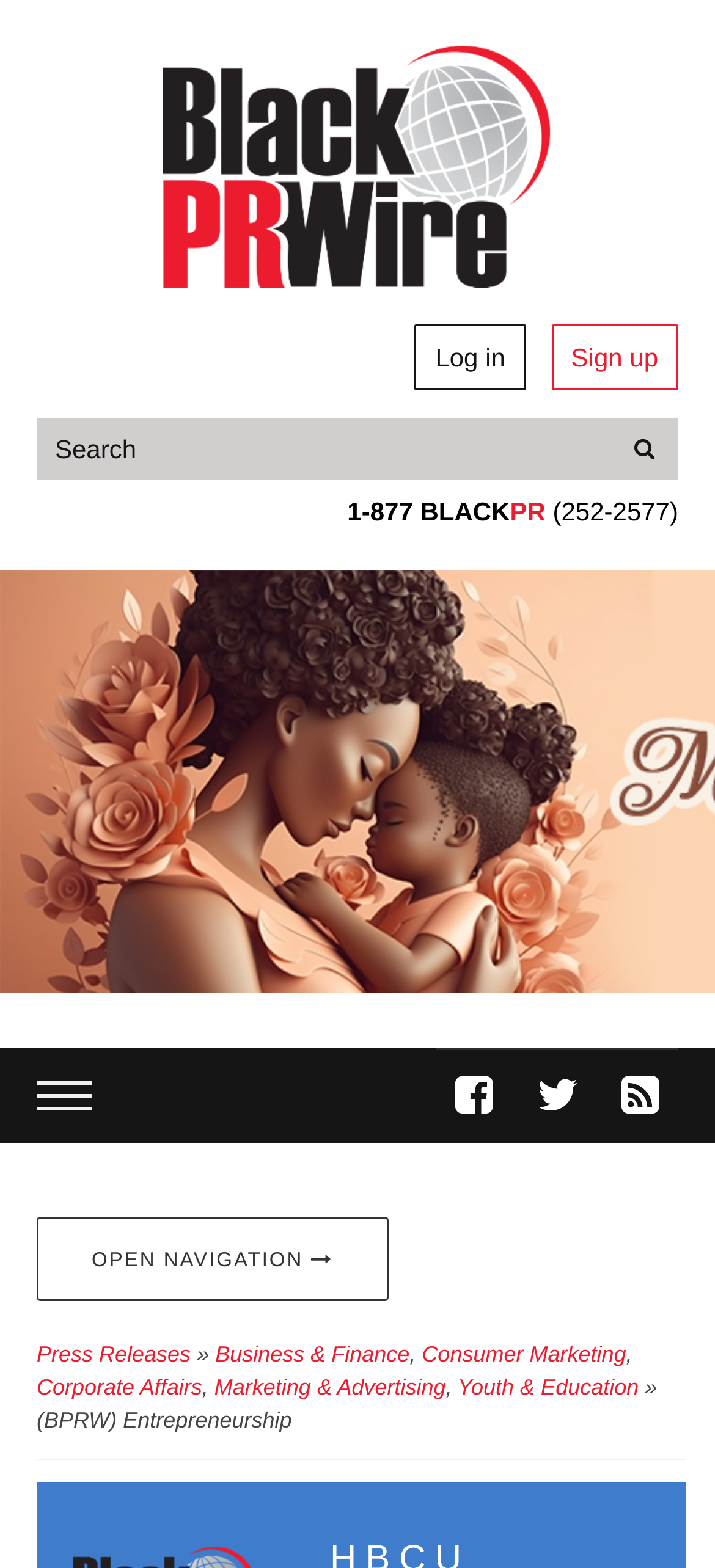How many categories are available under Press Releases?
Please answer the question with a single word or phrase, referencing the image.

5